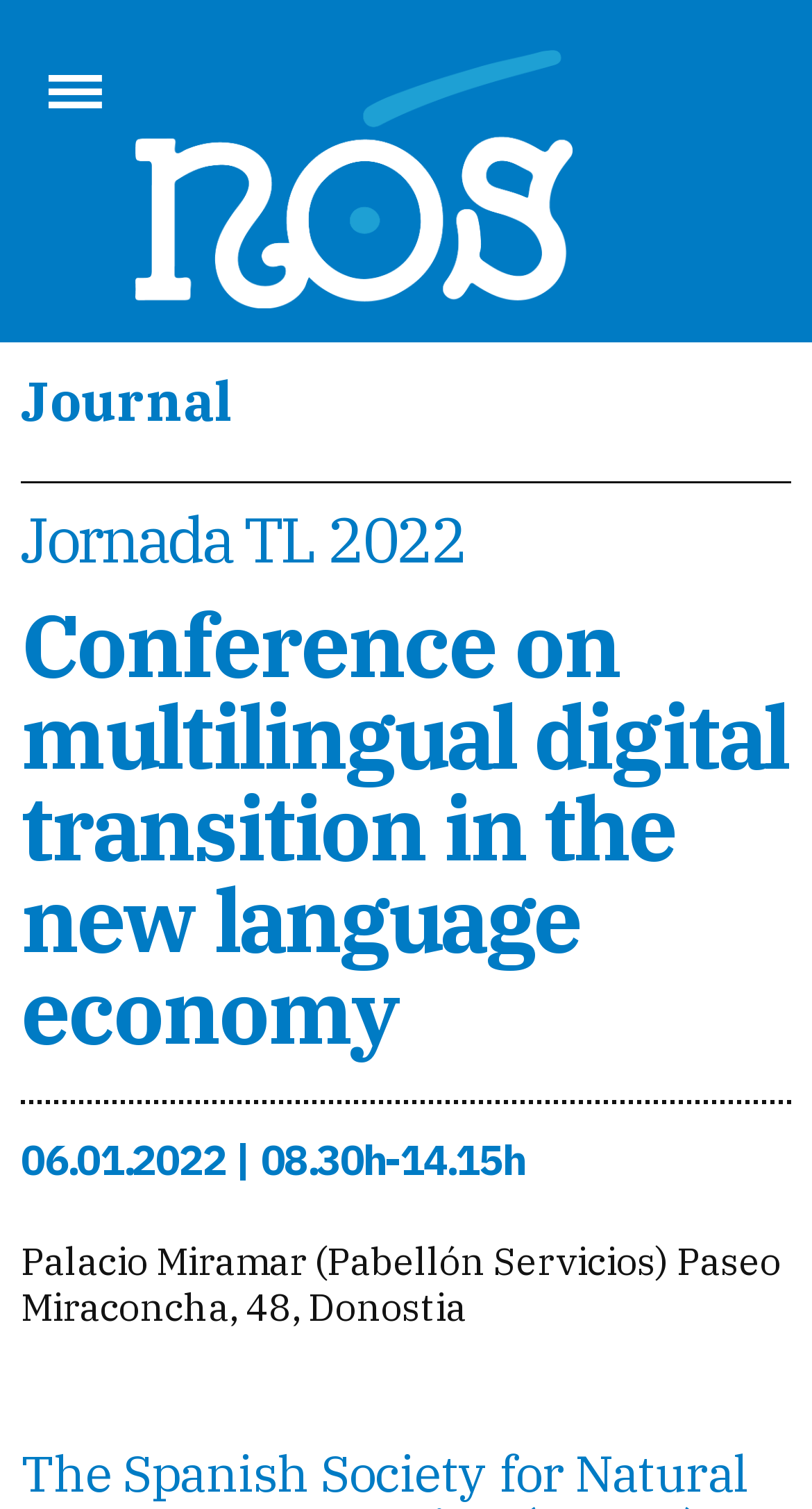Produce an extensive caption that describes everything on the webpage.

The webpage appears to be a conference webpage, specifically for the "Conference on multilingual digital transition in the new language economy" at the Universidade de Santiago de Compostela. 

At the top left corner, there is a "Skip to main content" link. Next to it, on the top right corner, is a button to open or close a menu. 

To the right of the "Skip to main content" link, there is a logo of the "Proxecto Nós" project, which is an image. 

Below the top section, there is a "Breadcrumb" heading, followed by a link to a "Journal" section. 

Under the "Journal" link, there is a heading that displays the title of the conference, along with the date and time "06.01.2022 | 08.30h-14.15h" and the location "Palacio Miramar (Pabellón Servicios) Paseo Miraconcha, 48, Donostia".